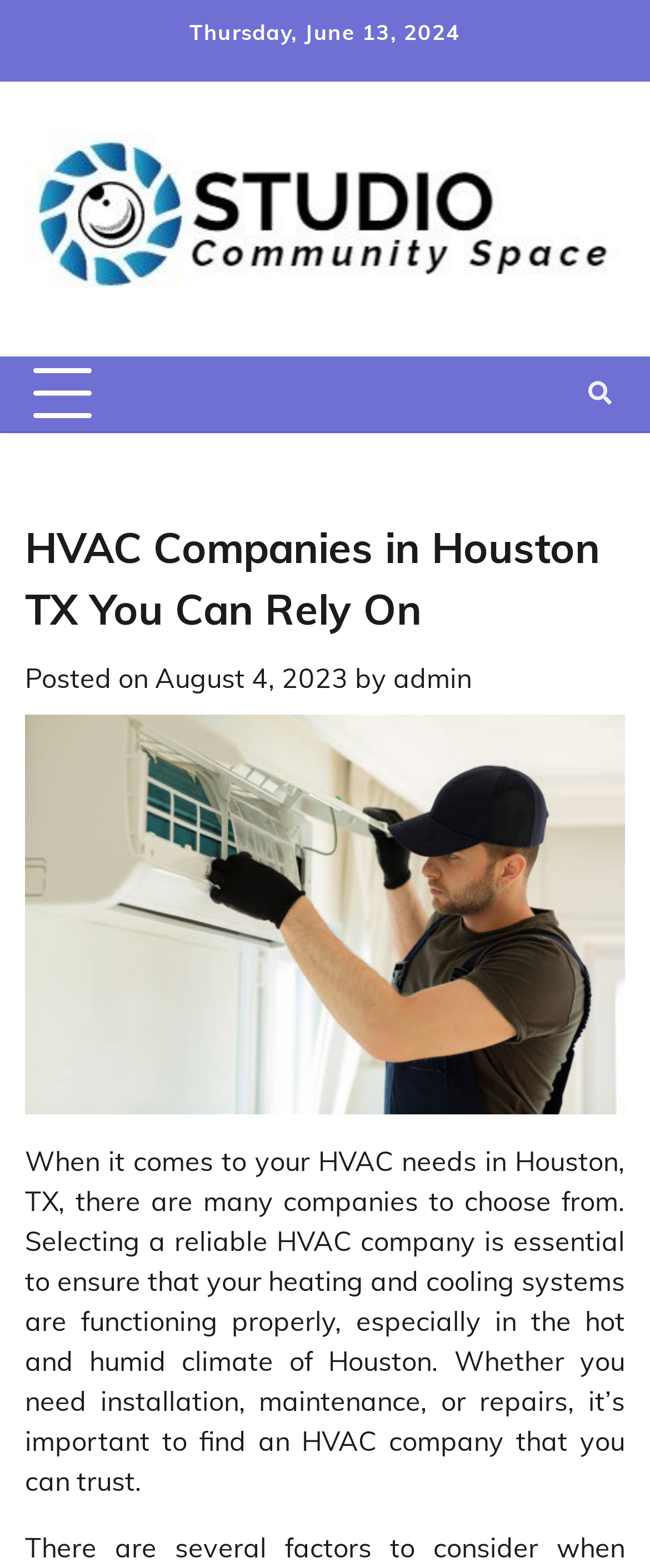Using floating point numbers between 0 and 1, provide the bounding box coordinates in the format (top-left x, top-left y, bottom-right x, bottom-right y). Locate the UI element described here: alt="Studio"

[0.038, 0.084, 0.962, 0.195]